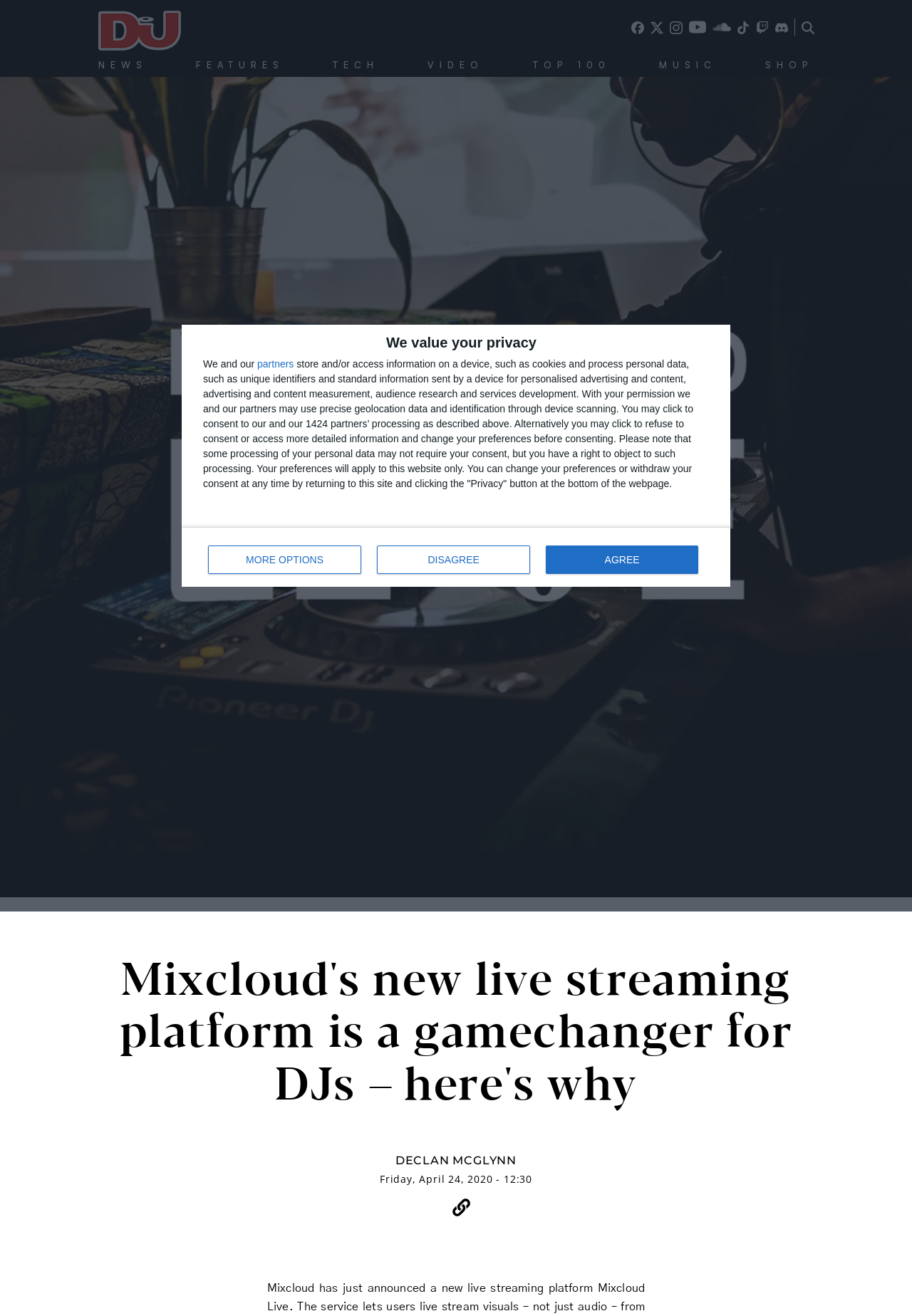Determine the bounding box coordinates for the area that should be clicked to carry out the following instruction: "Click the 'NEWS' link".

[0.107, 0.041, 0.161, 0.058]